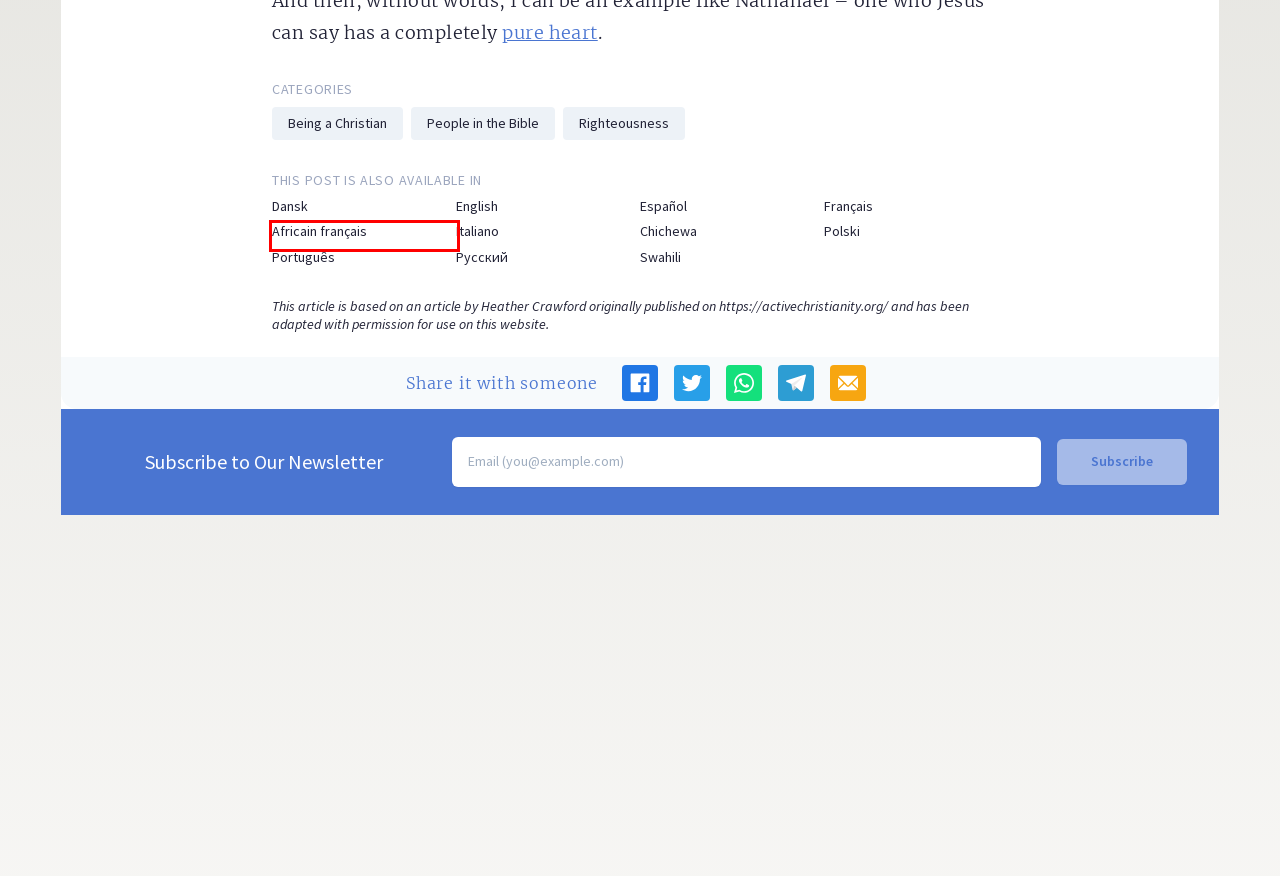Inspect the screenshot of a webpage with a red rectangle bounding box. Identify the webpage description that best corresponds to the new webpage after clicking the element inside the bounding box. Here are the candidates:
A. Нафанаил. Честный и искренний. Иоанна 1:47
B. Nathanaeli: Mwaminifu na mnyoofu - Yohana 1:47
C. Natanael: człowiek uczciwy i prawy – Ew. Jana 1,47.
D. Natanayeli: Woona mtima ndi wolunjika - Yohane 1: 47
E. ActiveChristianity - By BCC Media STI
F. Nathanael : Honnête et droit - Jean 1:47
G. ¿Qué podemos aprender de Natanael en la Biblia? Juan 1:47.
H. Nathanael: ærlig og oprigtig – Johannesevangeliet 1:47.

F